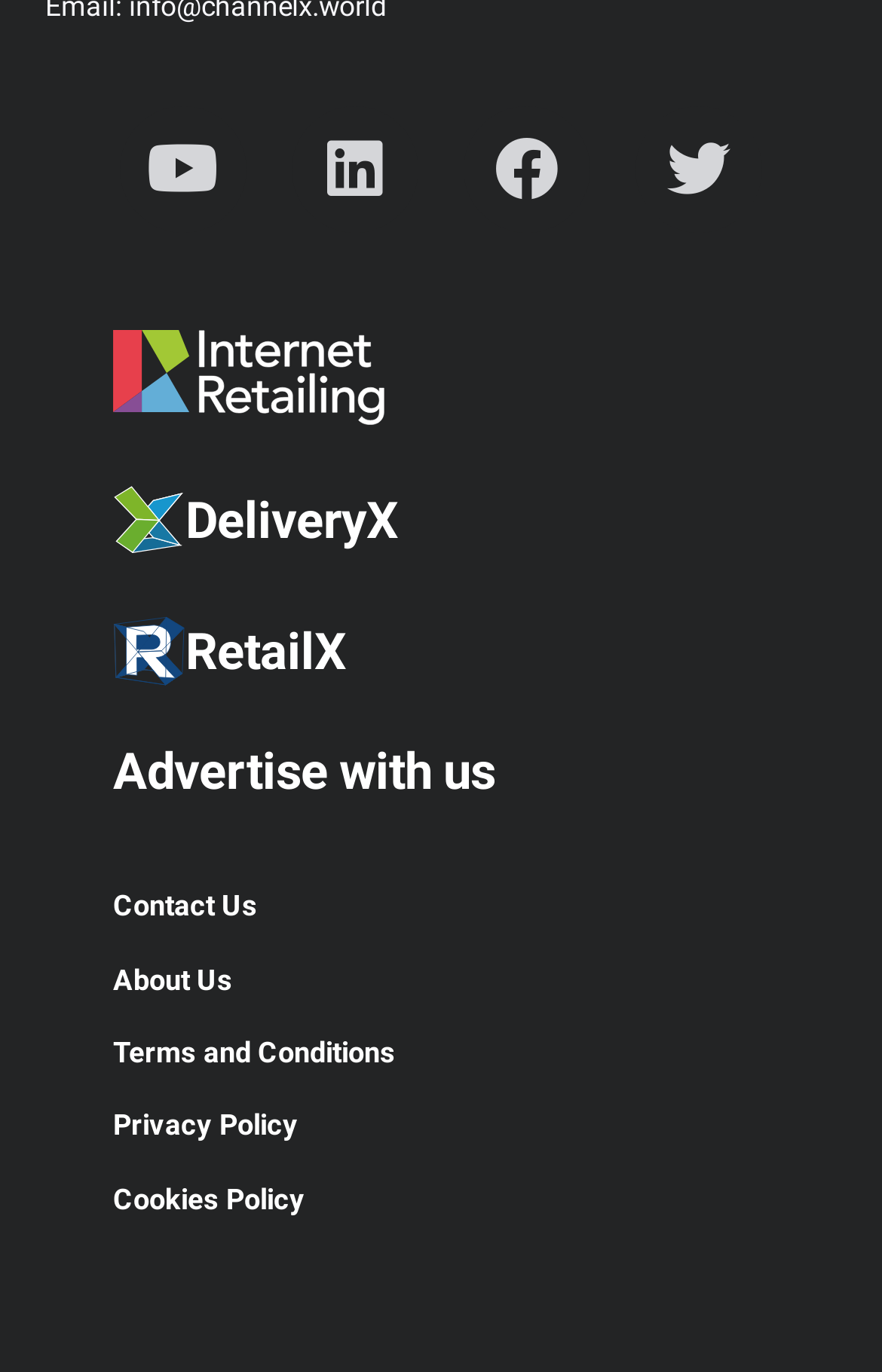Please specify the bounding box coordinates of the region to click in order to perform the following instruction: "Go to Twitter".

[0.721, 0.077, 0.864, 0.169]